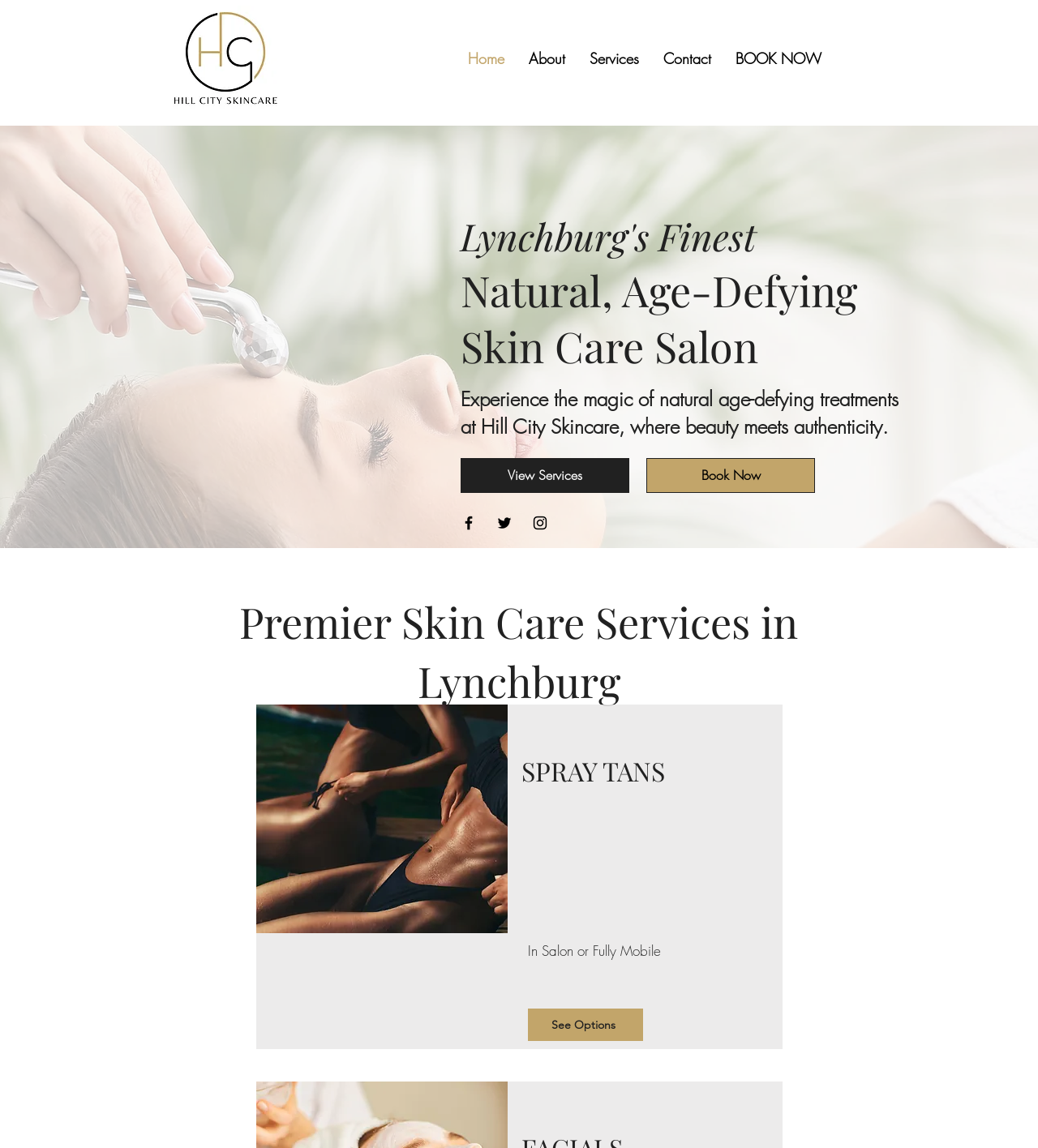What services are offered by the salon?
Give a detailed explanation using the information visible in the image.

The webpage has a navigation menu with links to 'Services' and 'BOOK NOW', which suggests that the salon offers various services. Additionally, there are headings and images on the webpage that specifically mention 'SPRAY TANS', 'Facial', and 'brow lamination', indicating that these are some of the services offered by the salon.